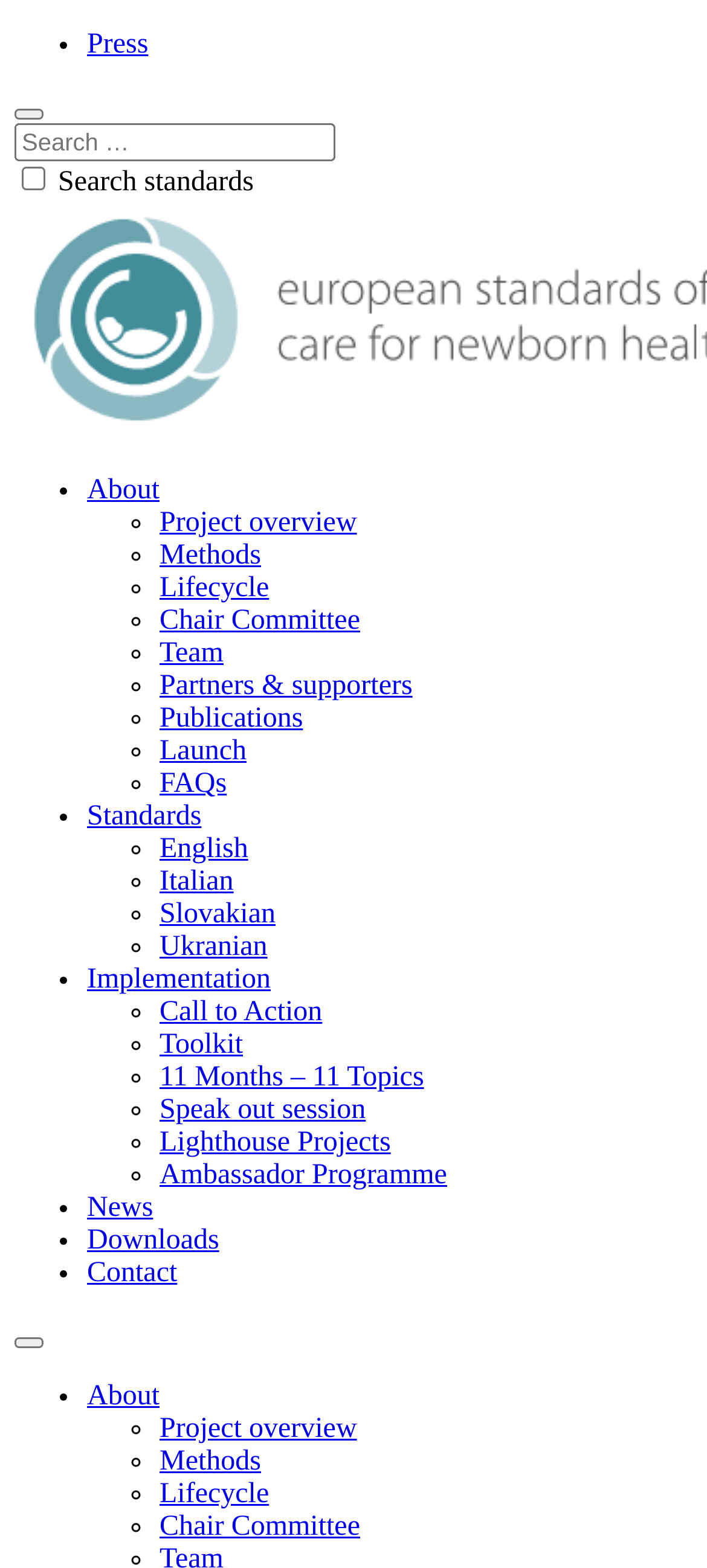What is the 'Toolkit' link related to?
Please respond to the question thoroughly and include all relevant details.

The 'Toolkit' link is located under the 'Implementation' section, which suggests that it is related to the implementation of newborn health care standards and may provide resources or tools for healthcare professionals.